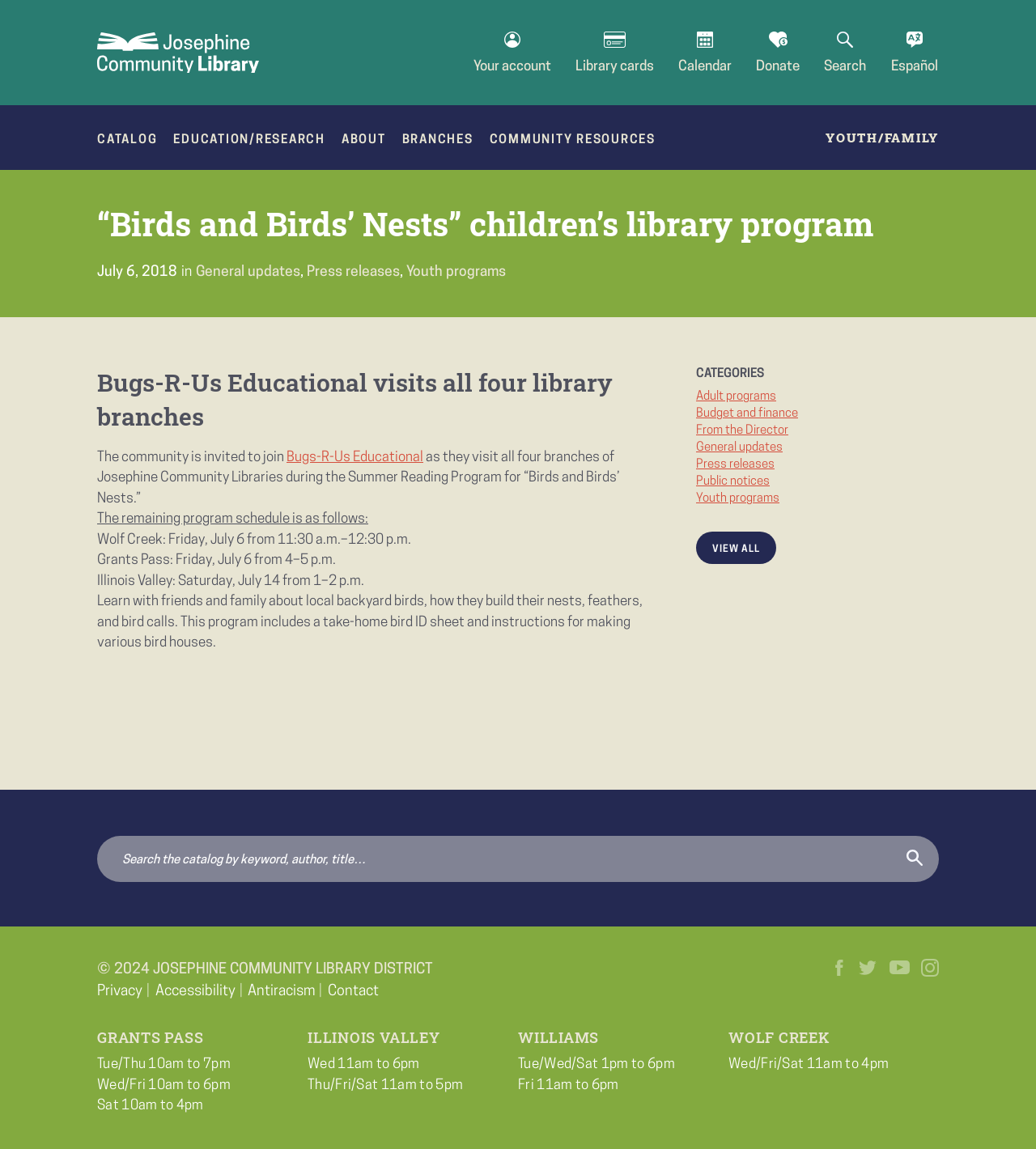How many branches of Josephine Community Libraries are being visited?
Please give a detailed and elaborate explanation in response to the question.

I found the answer by reading the text that says 'Bugs-R-Us Educational visits all four branches of Josephine Community Libraries...'.